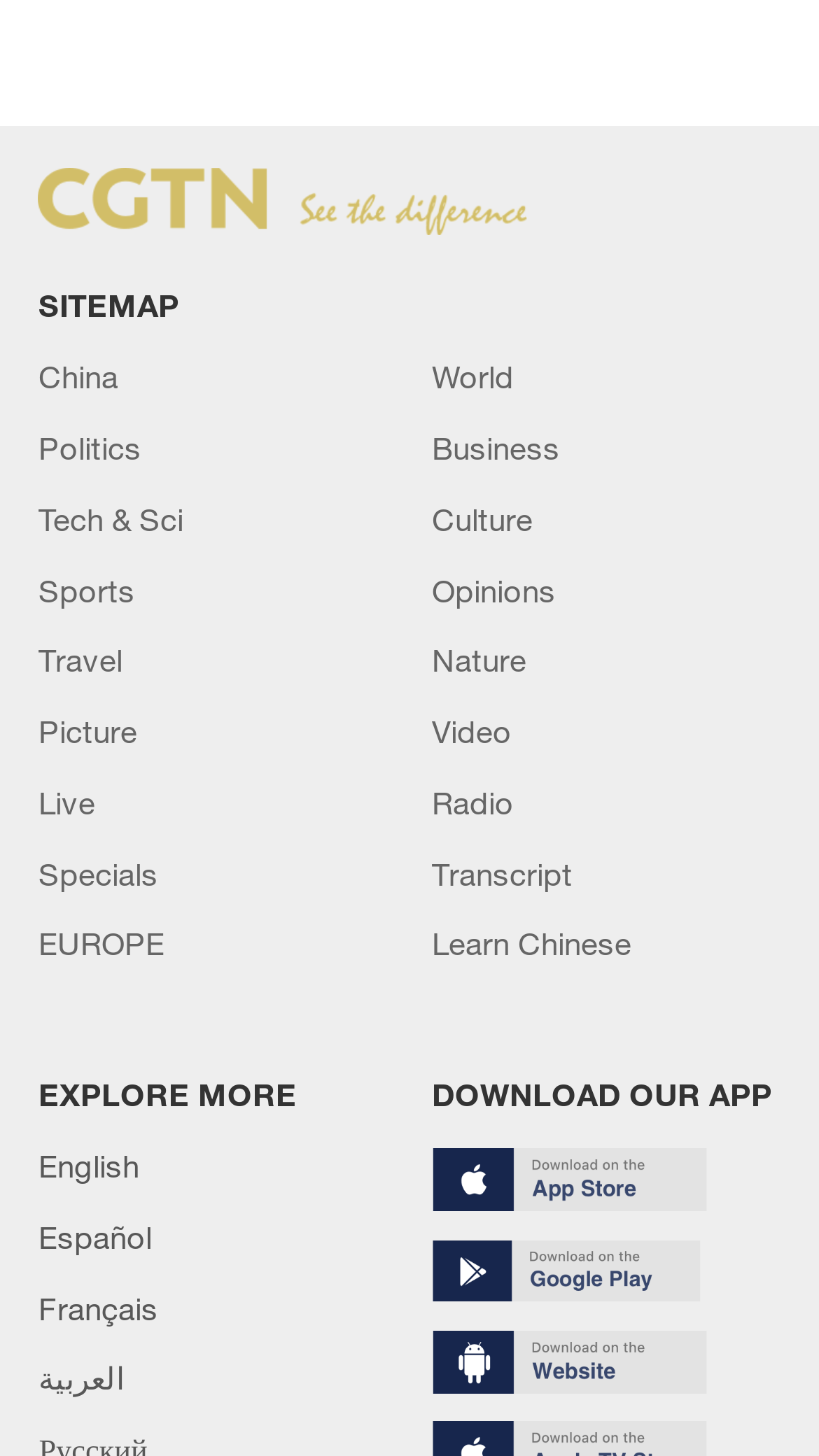Locate the bounding box coordinates of the clickable area to execute the instruction: "Switch to English". Provide the coordinates as four float numbers between 0 and 1, represented as [left, top, right, bottom].

[0.047, 0.787, 0.17, 0.813]